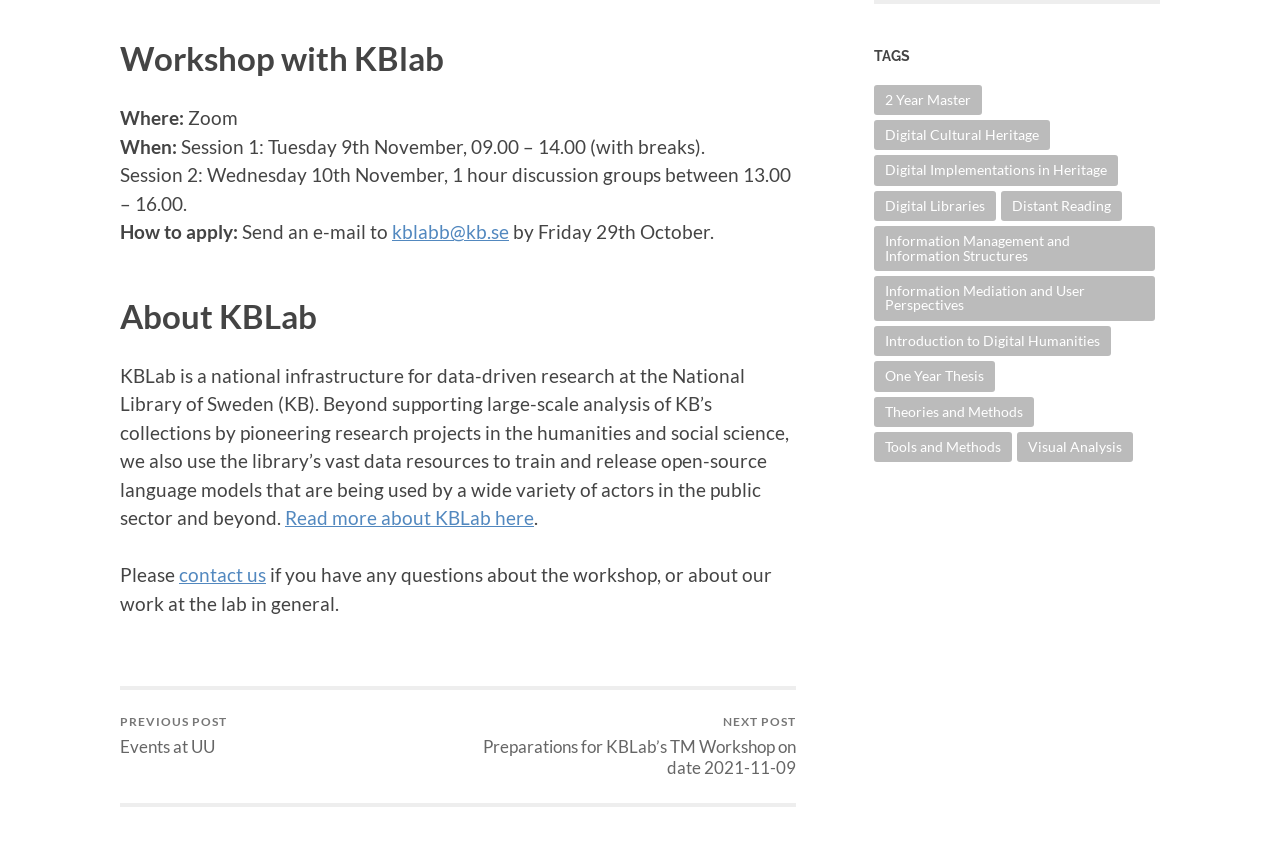Locate the bounding box coordinates of the segment that needs to be clicked to meet this instruction: "View the previous post about Events at UU".

[0.094, 0.802, 0.177, 0.909]